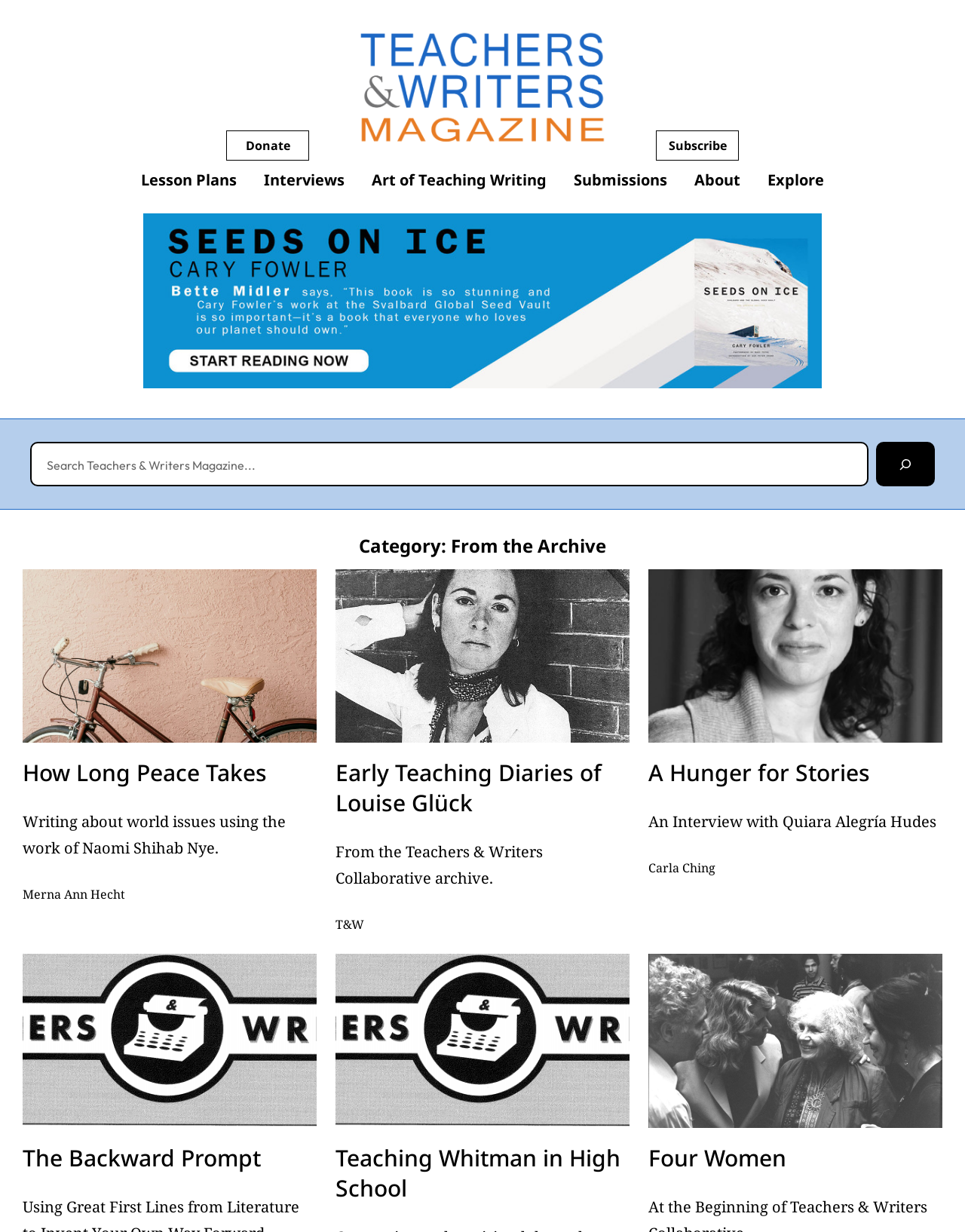Show the bounding box coordinates of the region that should be clicked to follow the instruction: "Explore the Archive."

[0.795, 0.135, 0.854, 0.157]